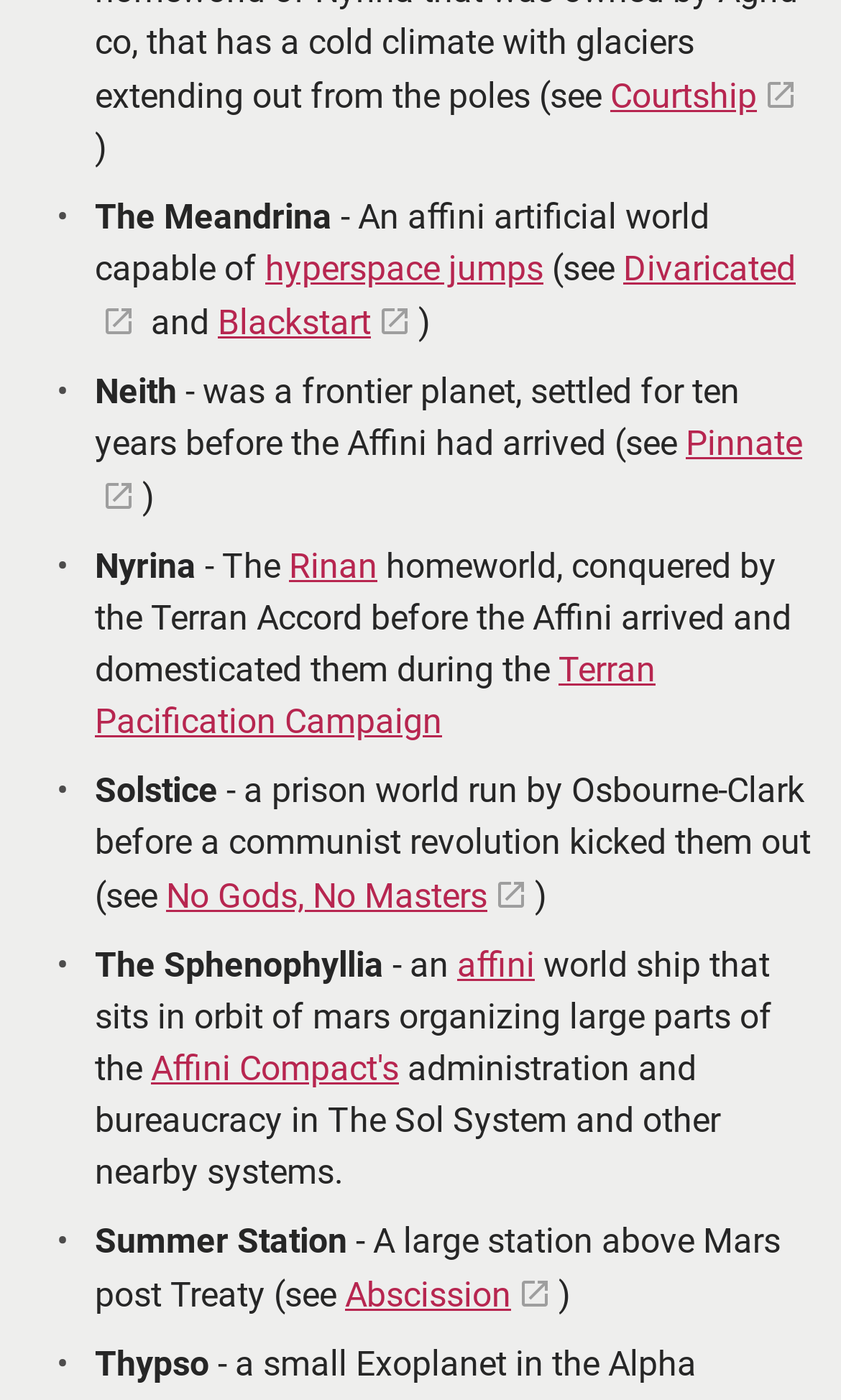Please identify the bounding box coordinates of the element that needs to be clicked to execute the following command: "Follow hyperspace jumps link". Provide the bounding box using four float numbers between 0 and 1, formatted as [left, top, right, bottom].

[0.315, 0.177, 0.646, 0.206]